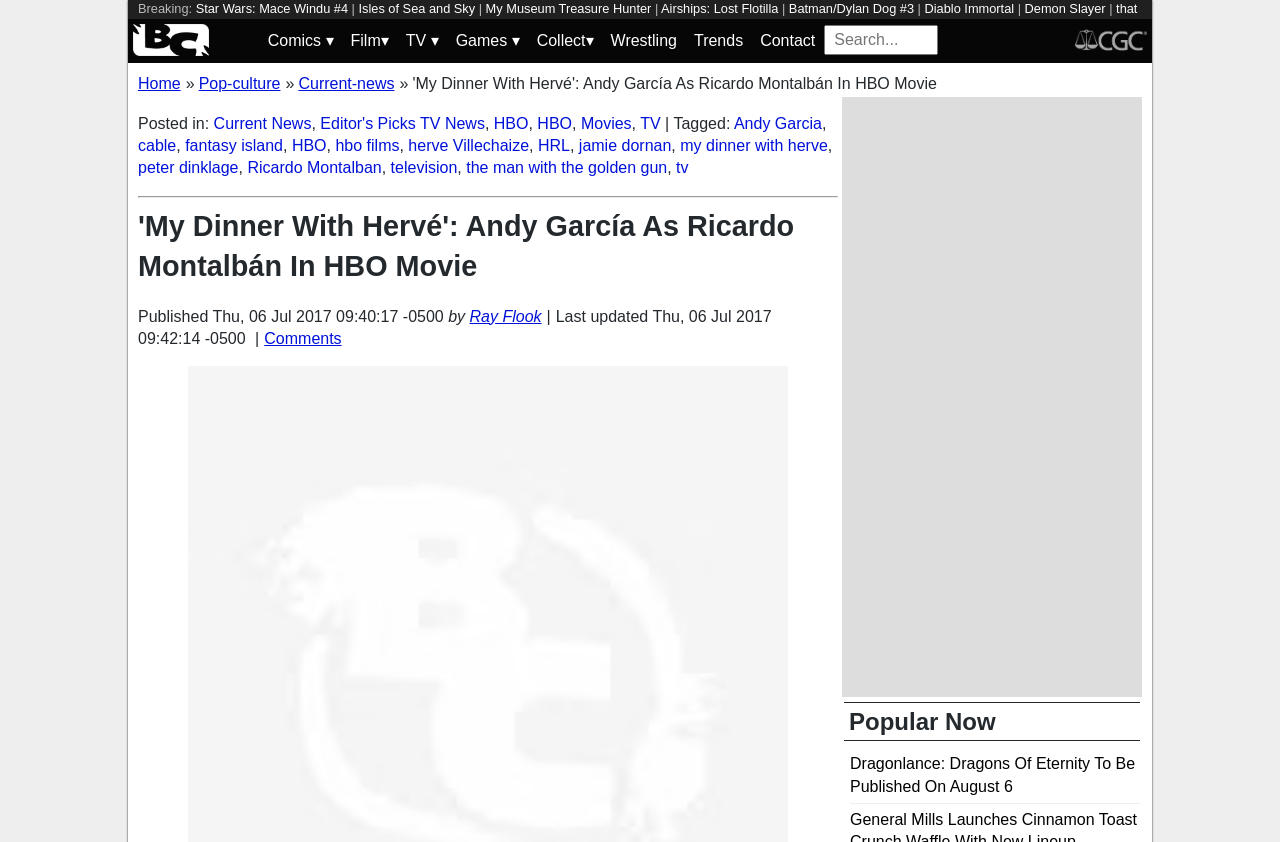Provide the bounding box coordinates for the UI element described in this sentence: "Airships: Lost Flotilla". The coordinates should be four float values between 0 and 1, i.e., [left, top, right, bottom].

[0.516, 0.001, 0.608, 0.019]